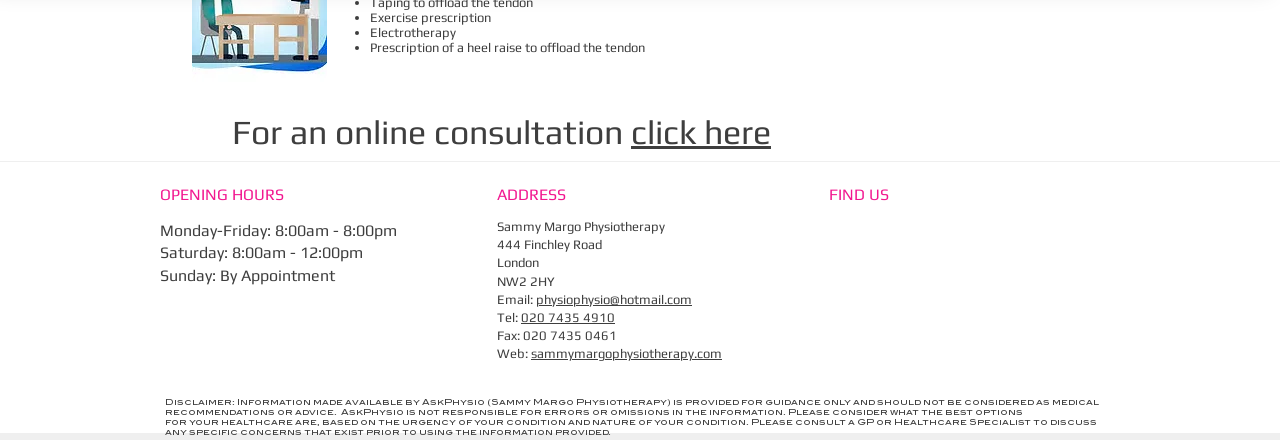What is the email address of Sammy Margo Physiotherapy?
Based on the screenshot, provide a one-word or short-phrase response.

physiophysio@hotmail.com